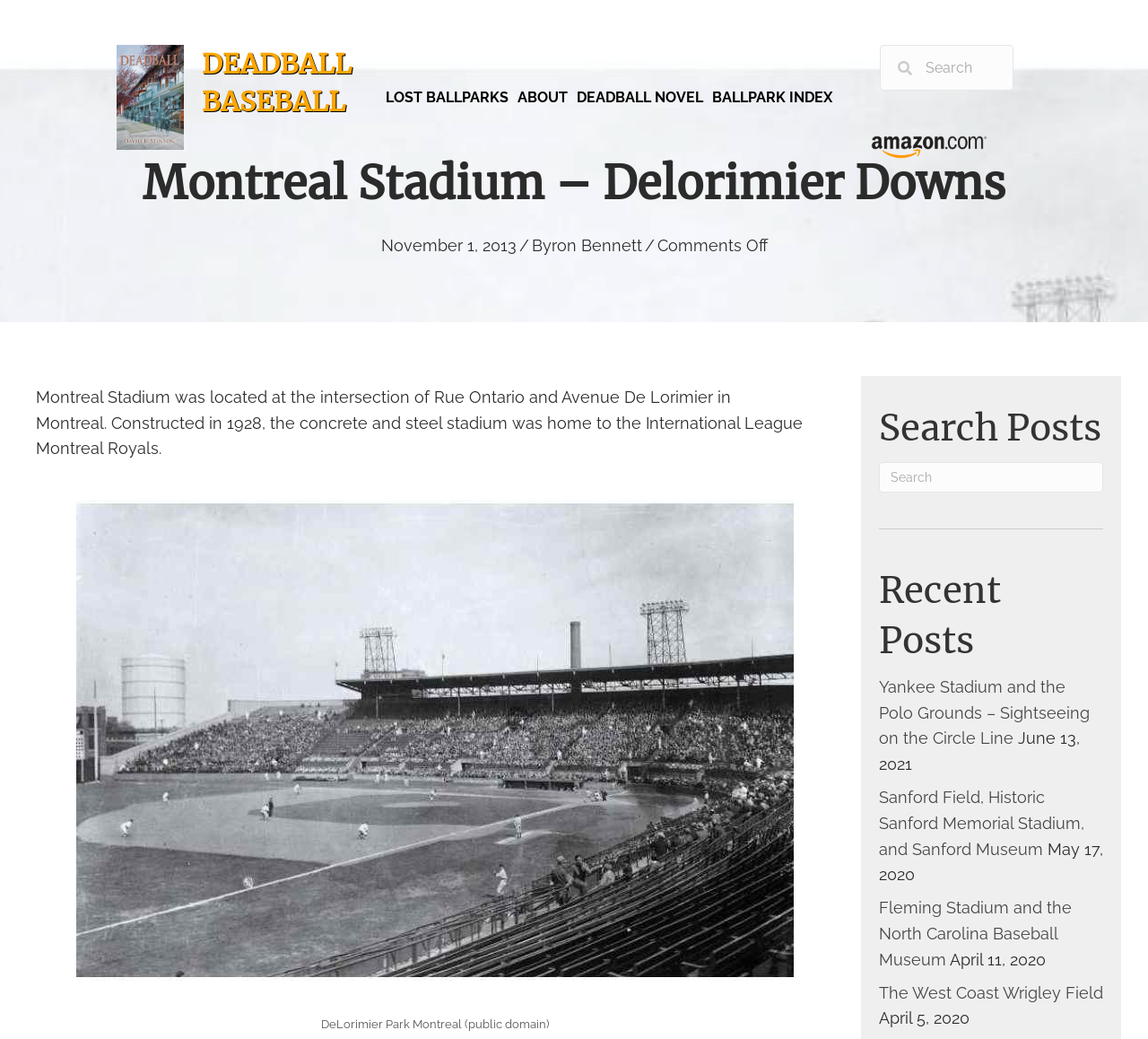Please identify the bounding box coordinates of the region to click in order to complete the given instruction: "Visit the DEADBALL BASEBALL website". The coordinates should be four float numbers between 0 and 1, i.e., [left, top, right, bottom].

[0.176, 0.045, 0.307, 0.114]